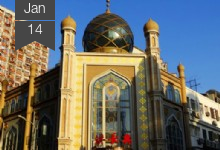What is the cultural significance of the building's architecture?
Relying on the image, give a concise answer in one word or a brief phrase.

Islamic design influences